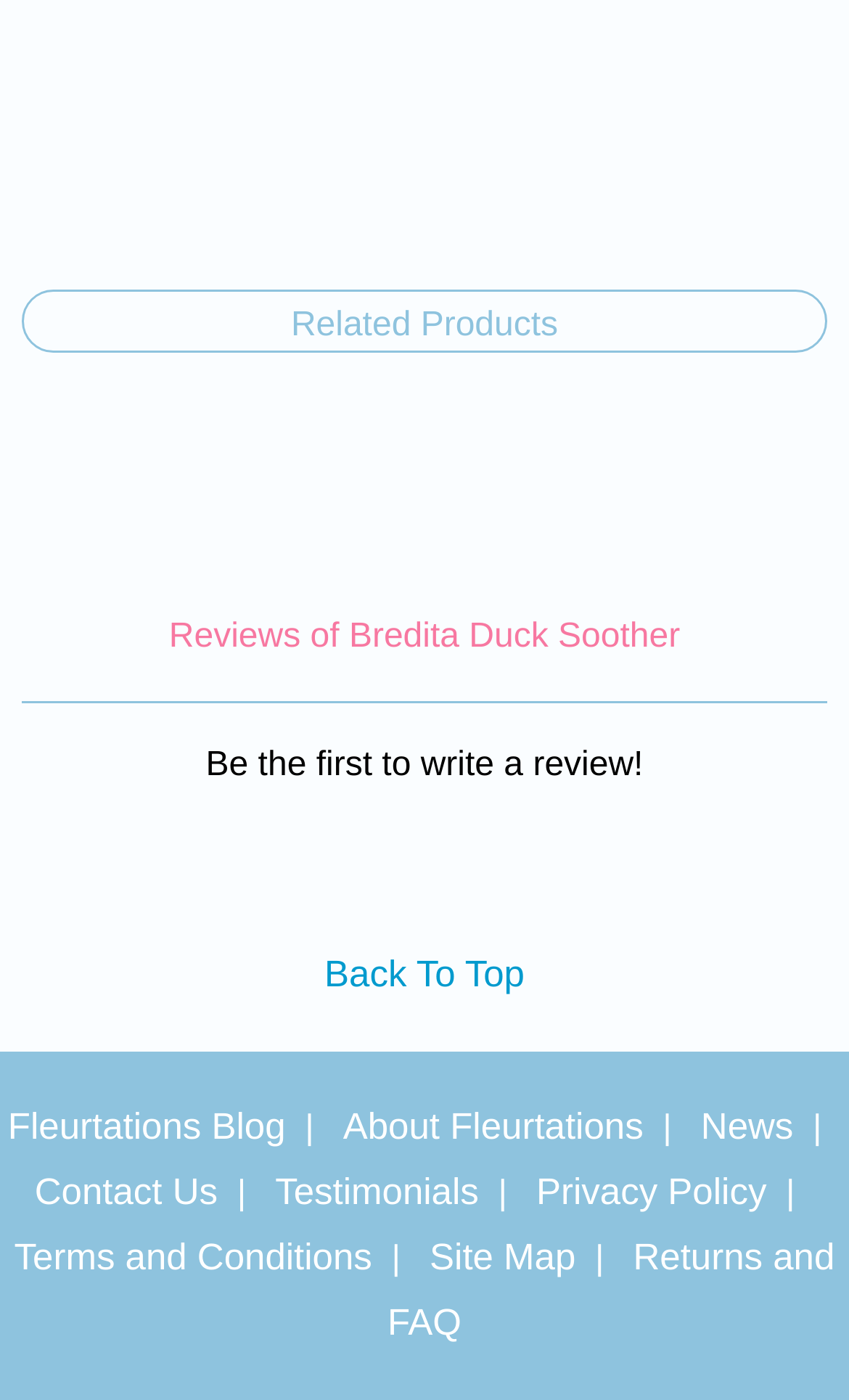Please determine the bounding box coordinates of the area that needs to be clicked to complete this task: 'visit Fleurtations Blog'. The coordinates must be four float numbers between 0 and 1, formatted as [left, top, right, bottom].

[0.009, 0.789, 0.336, 0.823]